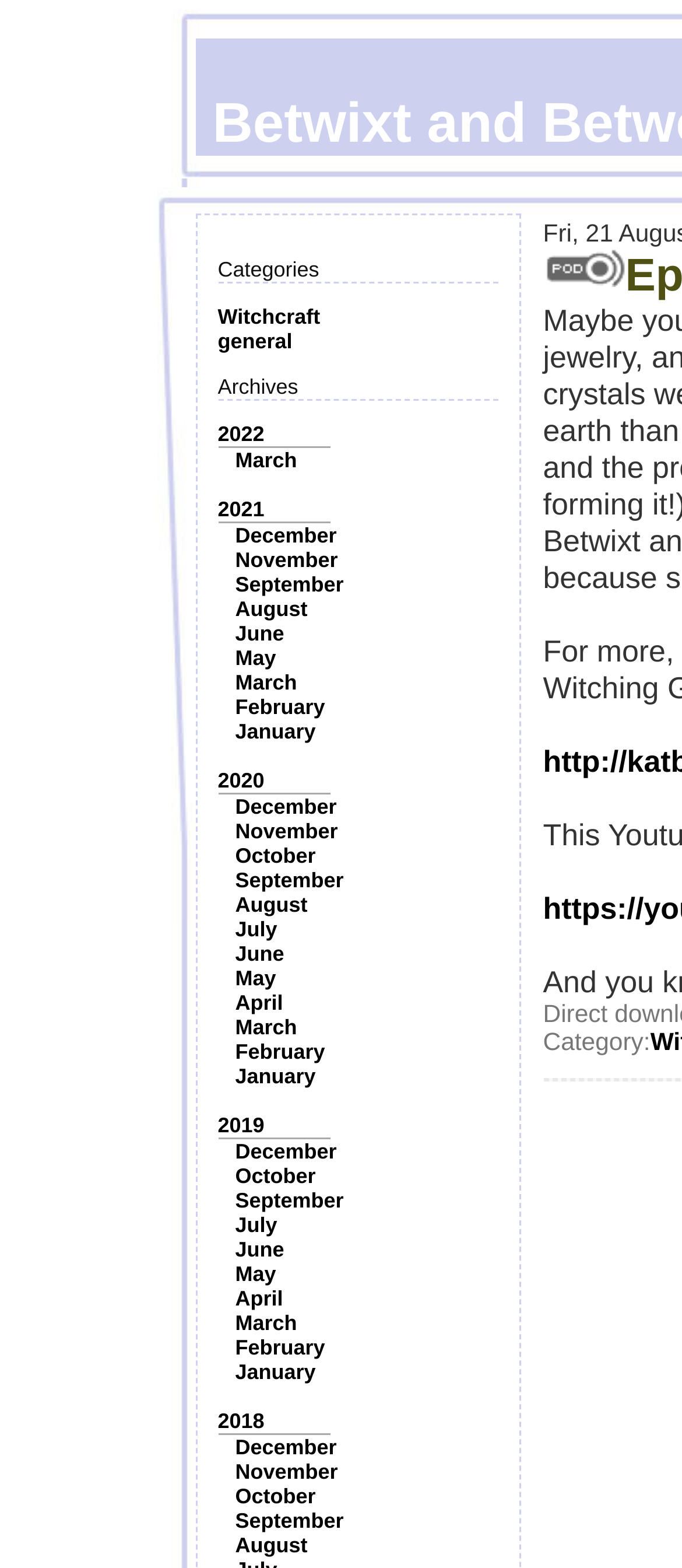Please provide the bounding box coordinates for the element that needs to be clicked to perform the following instruction: "Explore the '2019' archives". The coordinates should be given as four float numbers between 0 and 1, i.e., [left, top, right, bottom].

[0.319, 0.71, 0.388, 0.725]